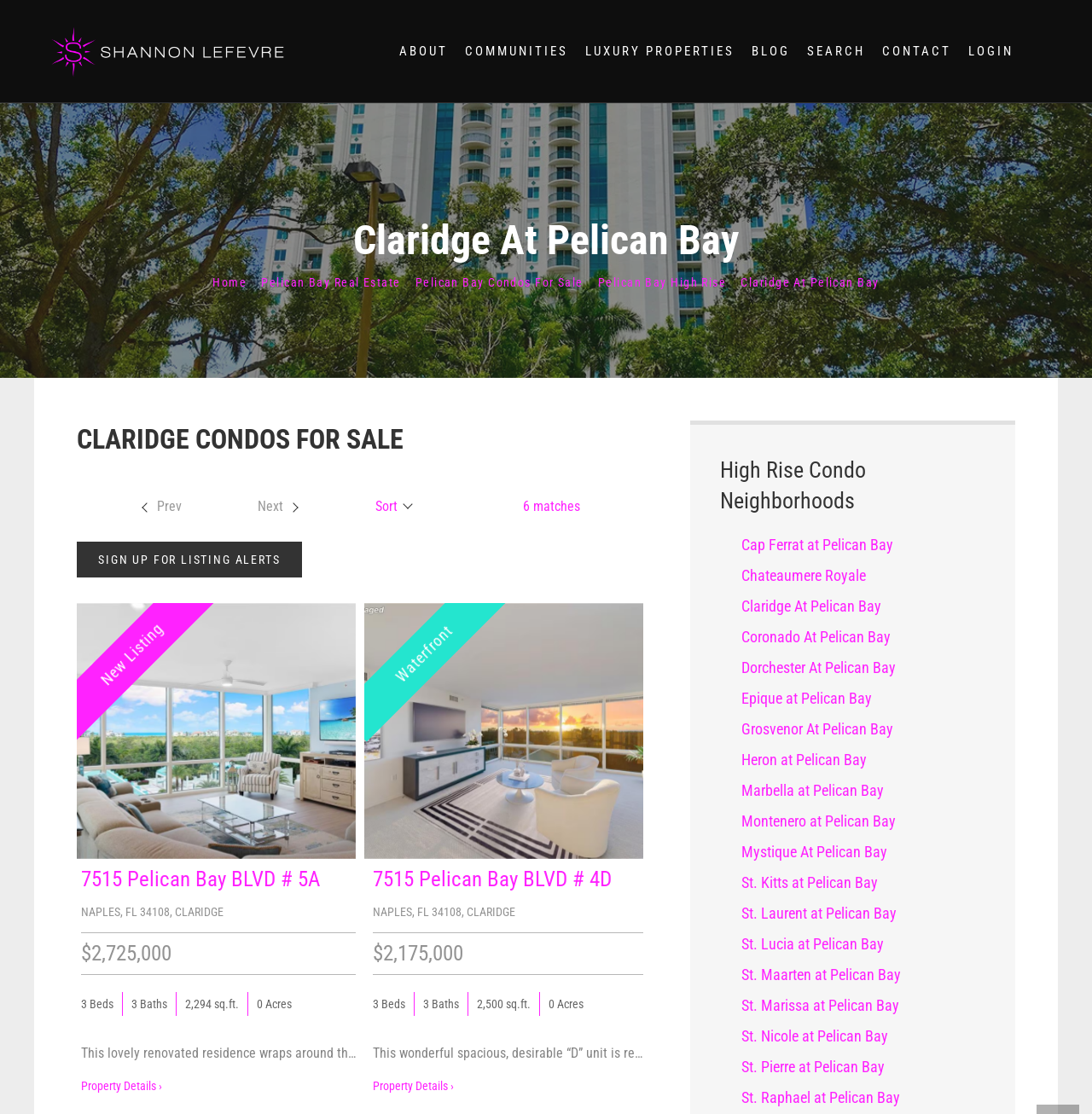Determine the bounding box for the UI element as described: "Join NSTA Today!". The coordinates should be represented as four float numbers between 0 and 1, formatted as [left, top, right, bottom].

None